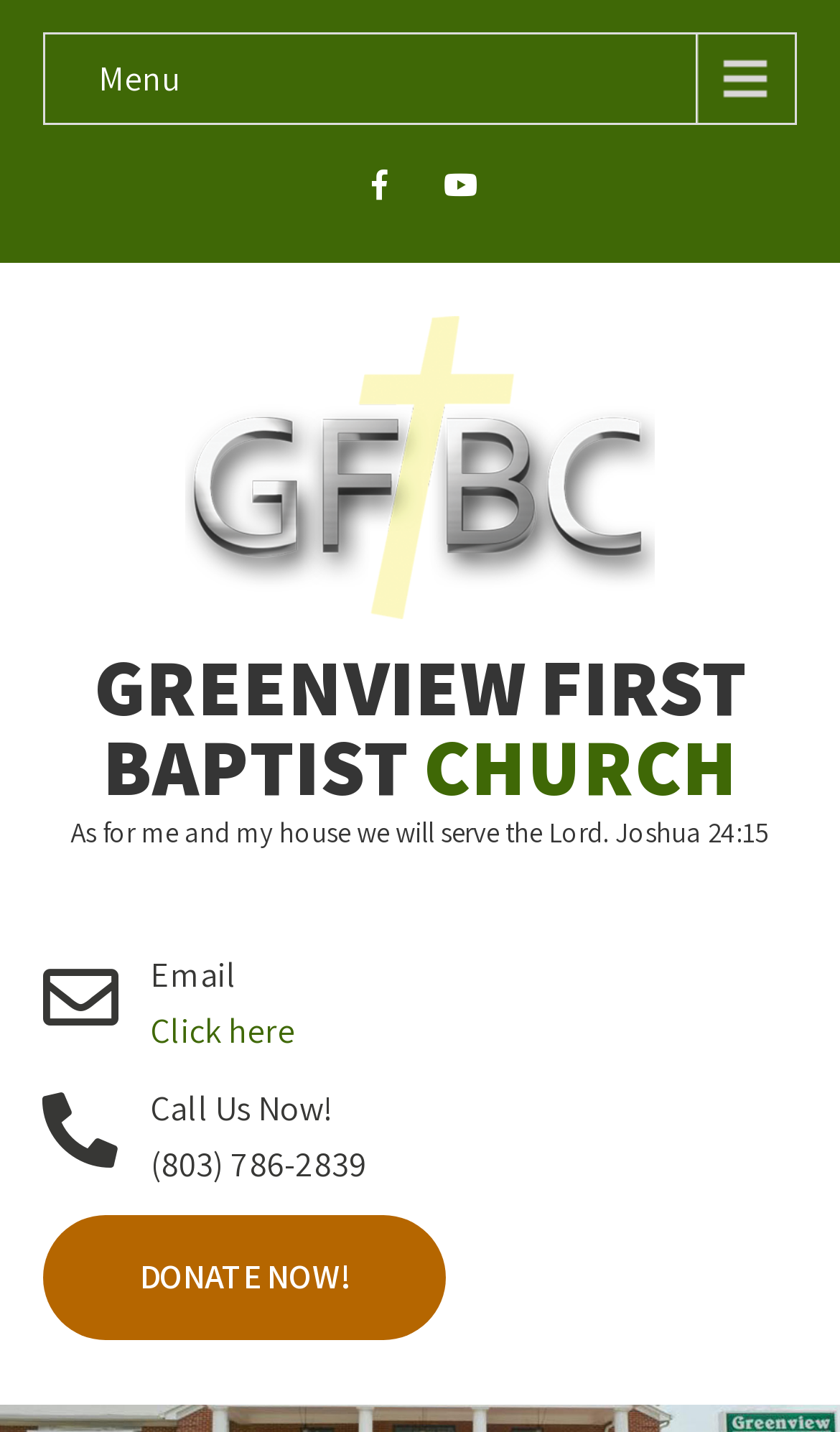Give a concise answer using only one word or phrase for this question:
Is there a donate button?

Yes